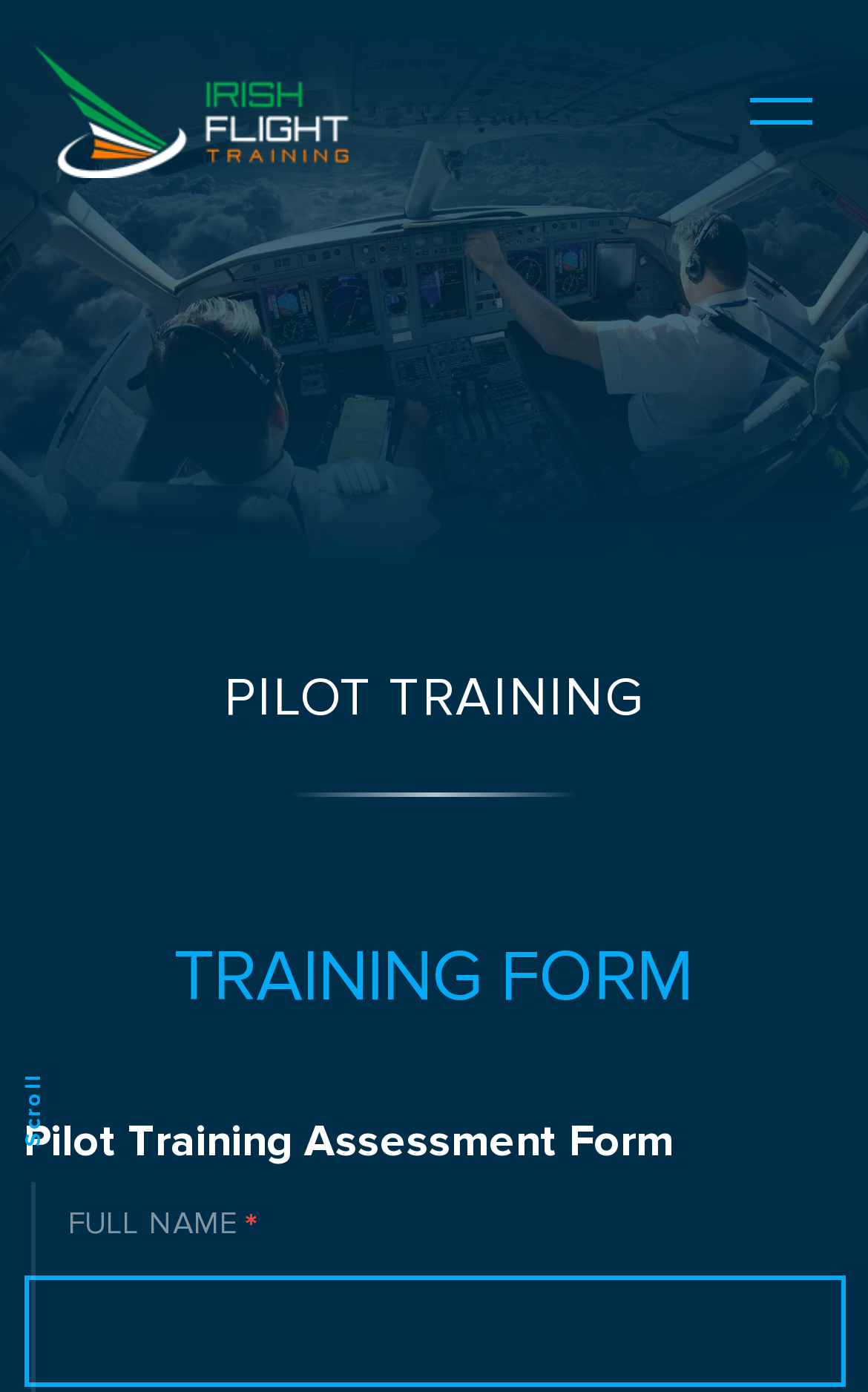Describe all the significant parts and information present on the webpage.

The webpage is about Irish Flight Training and Pilot Training. At the top left, there is a link. On the top right, there is a button. Below these elements, a prominent heading "PILOT TRAINING" spans across the page. 

Under the heading, there is a section related to a training form. The title of this section is "TRAINING FORM". Within this section, there is a subheading "Pilot Training Assessment Form". Below the subheading, there is a field labeled "FULL NAME" with a required textbox next to it, where users can input their full name. 

On the right side of the page, near the middle, there is a small text "Scroll", which might be a hint for users to scroll down the page.